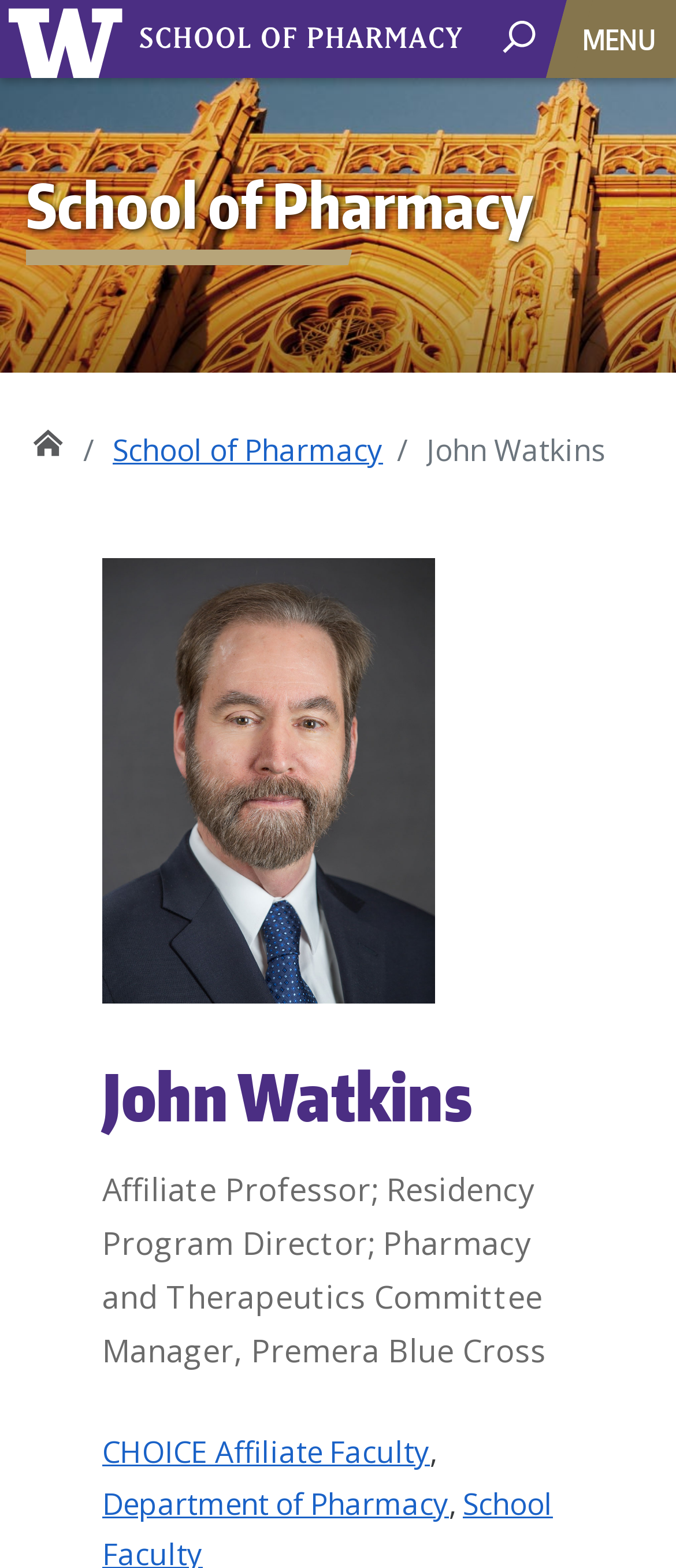Please provide the bounding box coordinates for the UI element as described: "UW School of Pharmacy Home". The coordinates must be four floats between 0 and 1, represented as [left, top, right, bottom].

[0.013, 0.0, 0.2, 0.05]